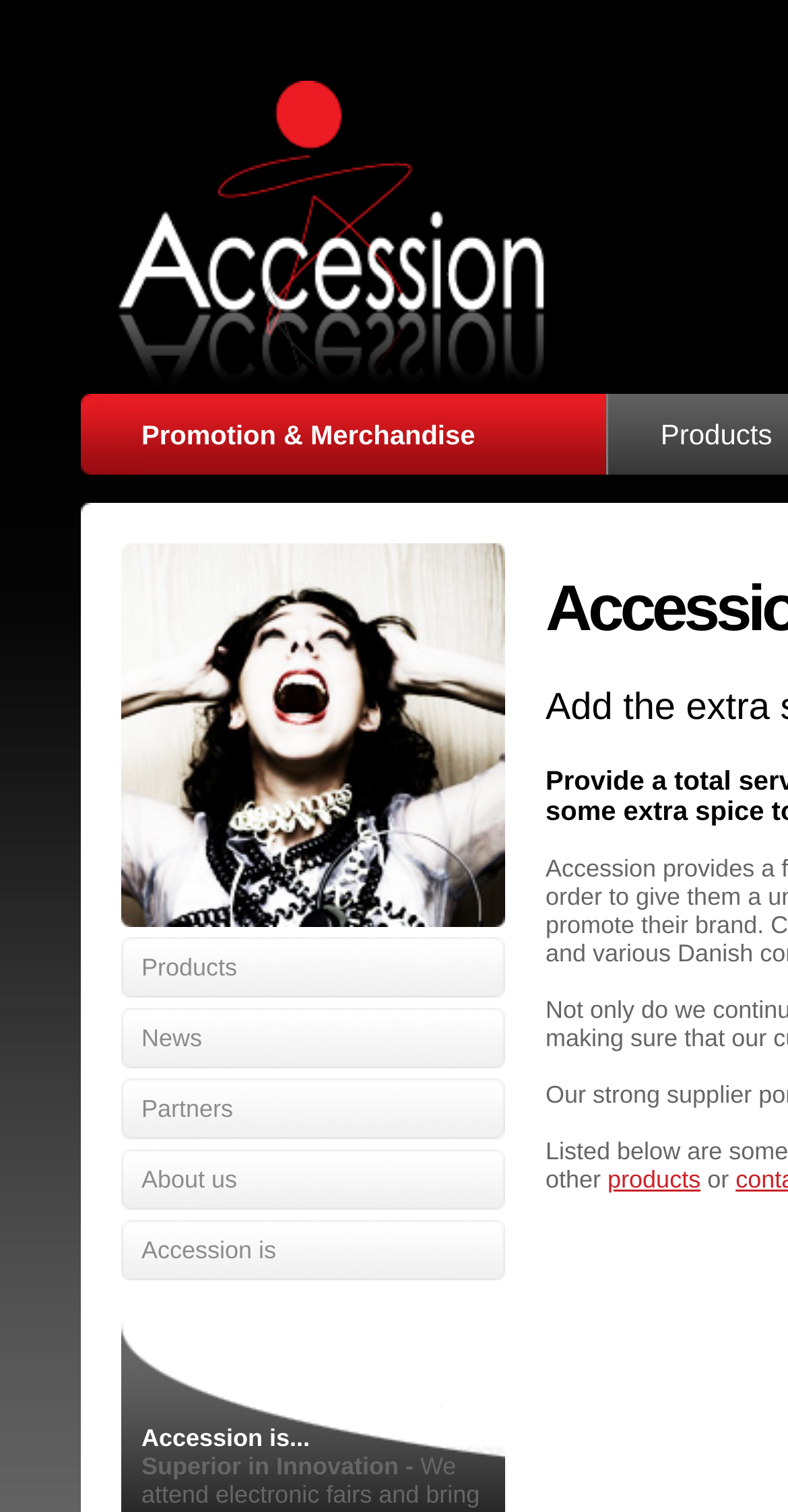How many rows are there in the table?
Based on the image, give a concise answer in the form of a single word or short phrase.

10